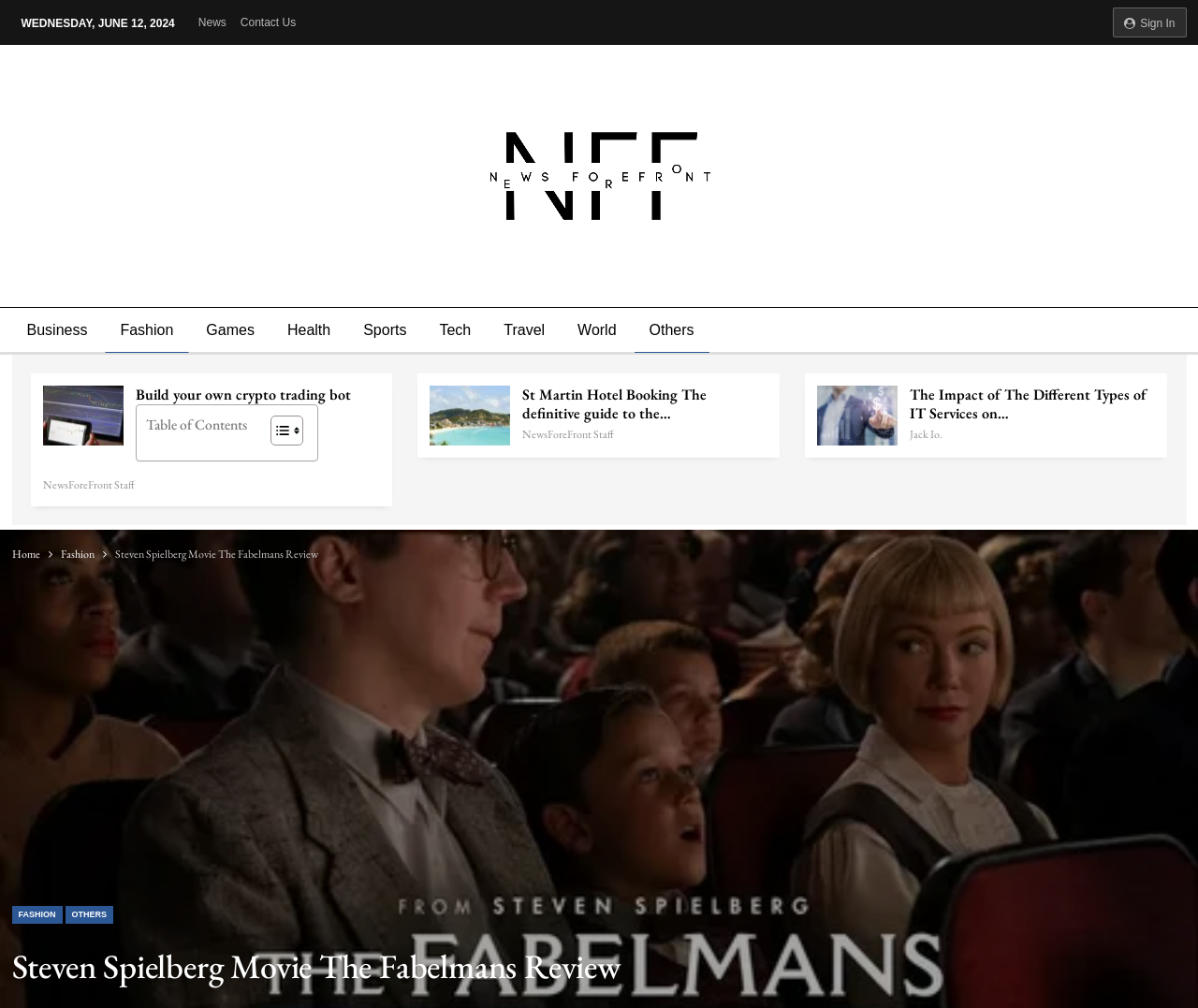Locate and generate the text content of the webpage's heading.

Steven Spielberg Movie The Fabelmans Review